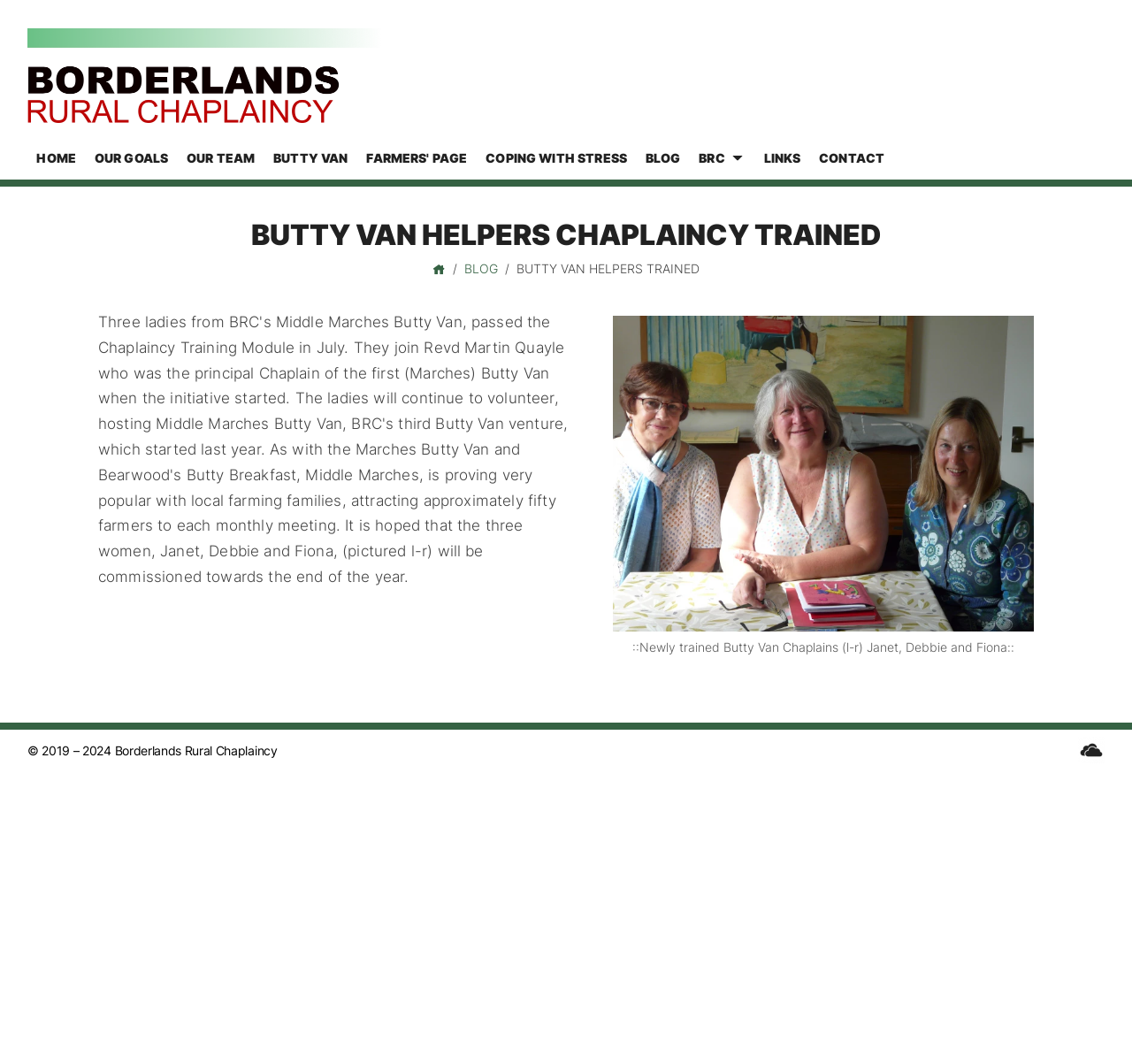Answer the question using only one word or a concise phrase: What is the position of the 'BLOG' link in the main menu?

7th